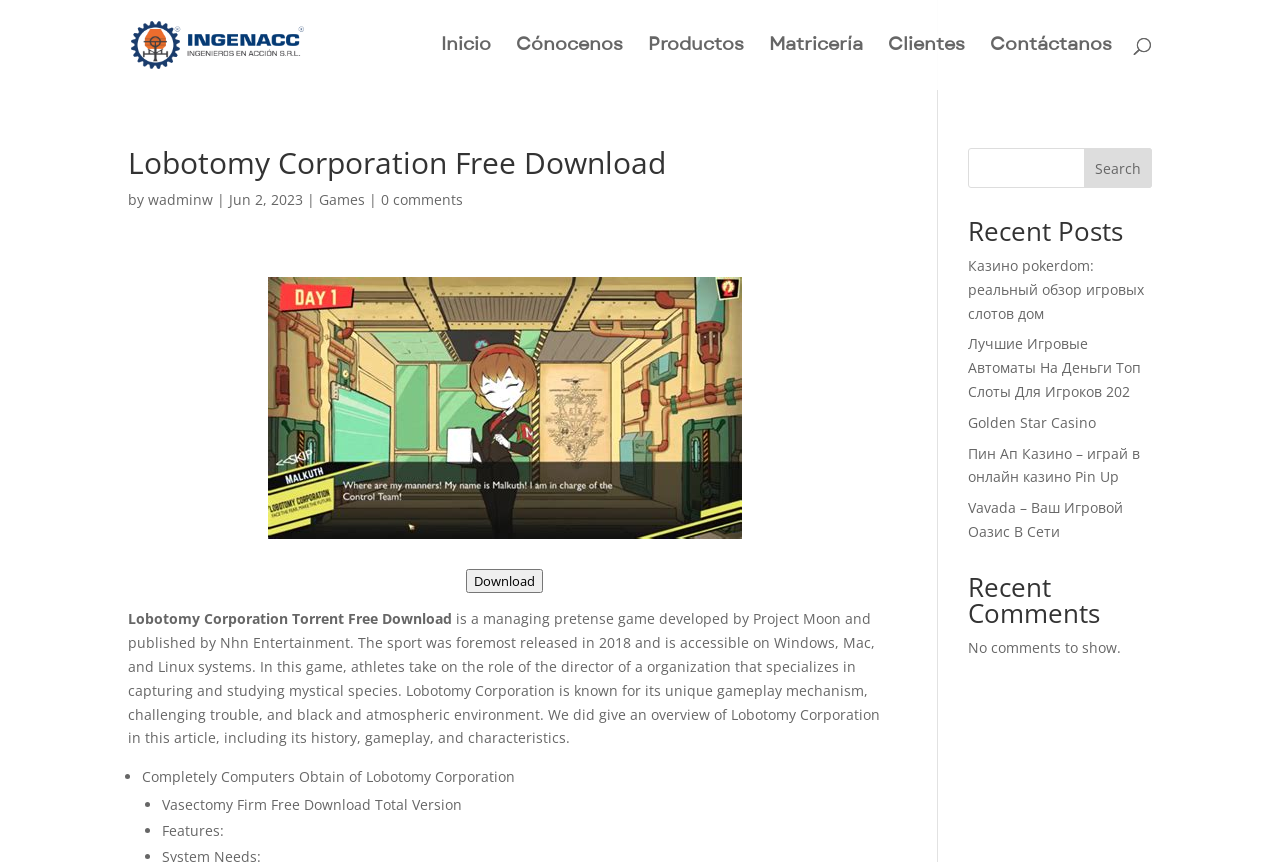How many comments are shown on the webpage?
Could you answer the question in a detailed manner, providing as much information as possible?

The webpage has a section for 'Recent Comments', but it shows a message 'No comments to show.', indicating that there are no comments to display.